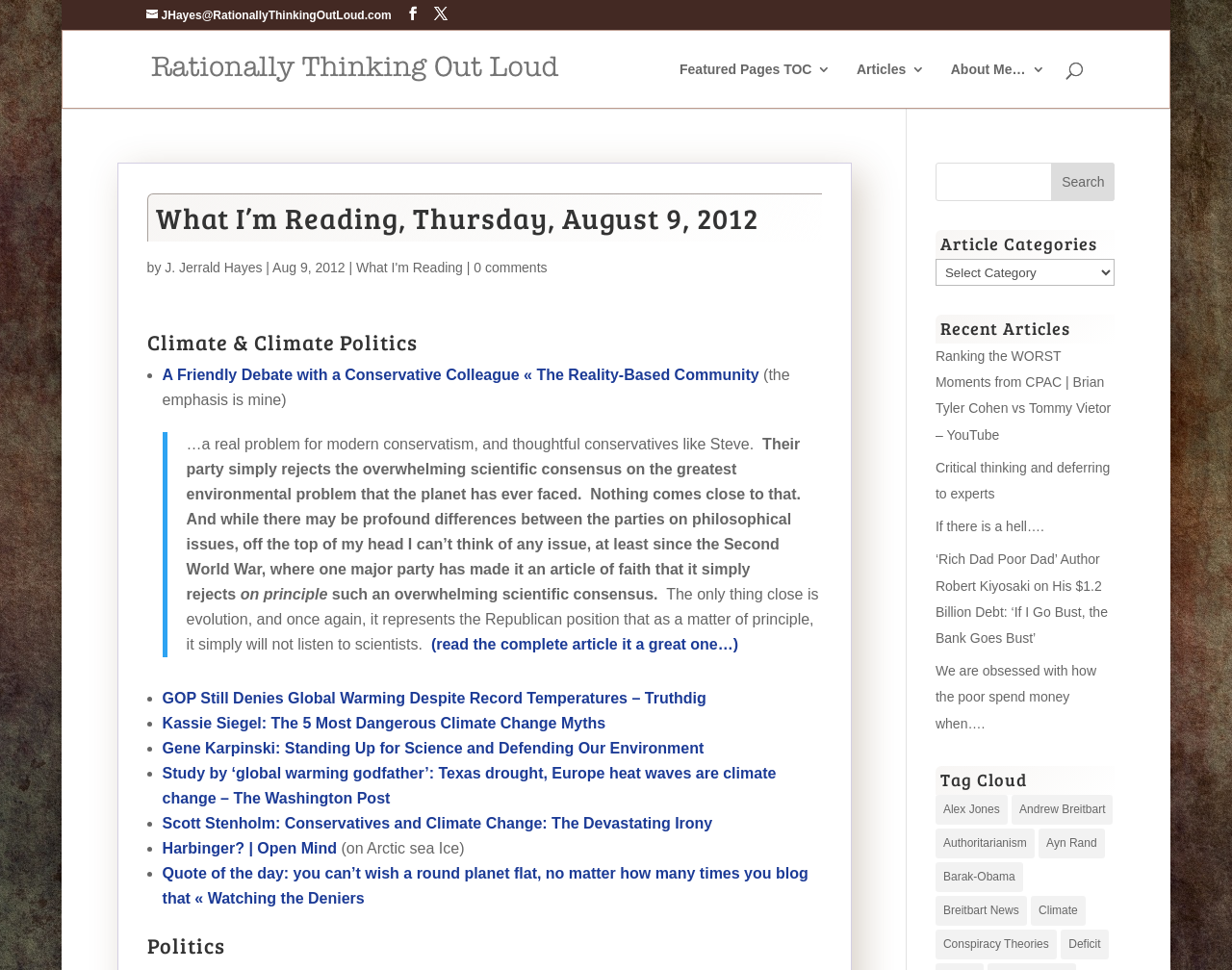Please find the bounding box coordinates of the element that must be clicked to perform the given instruction: "Search for something". The coordinates should be four float numbers from 0 to 1, i.e., [left, top, right, bottom].

[0.072, 0.032, 0.881, 0.033]